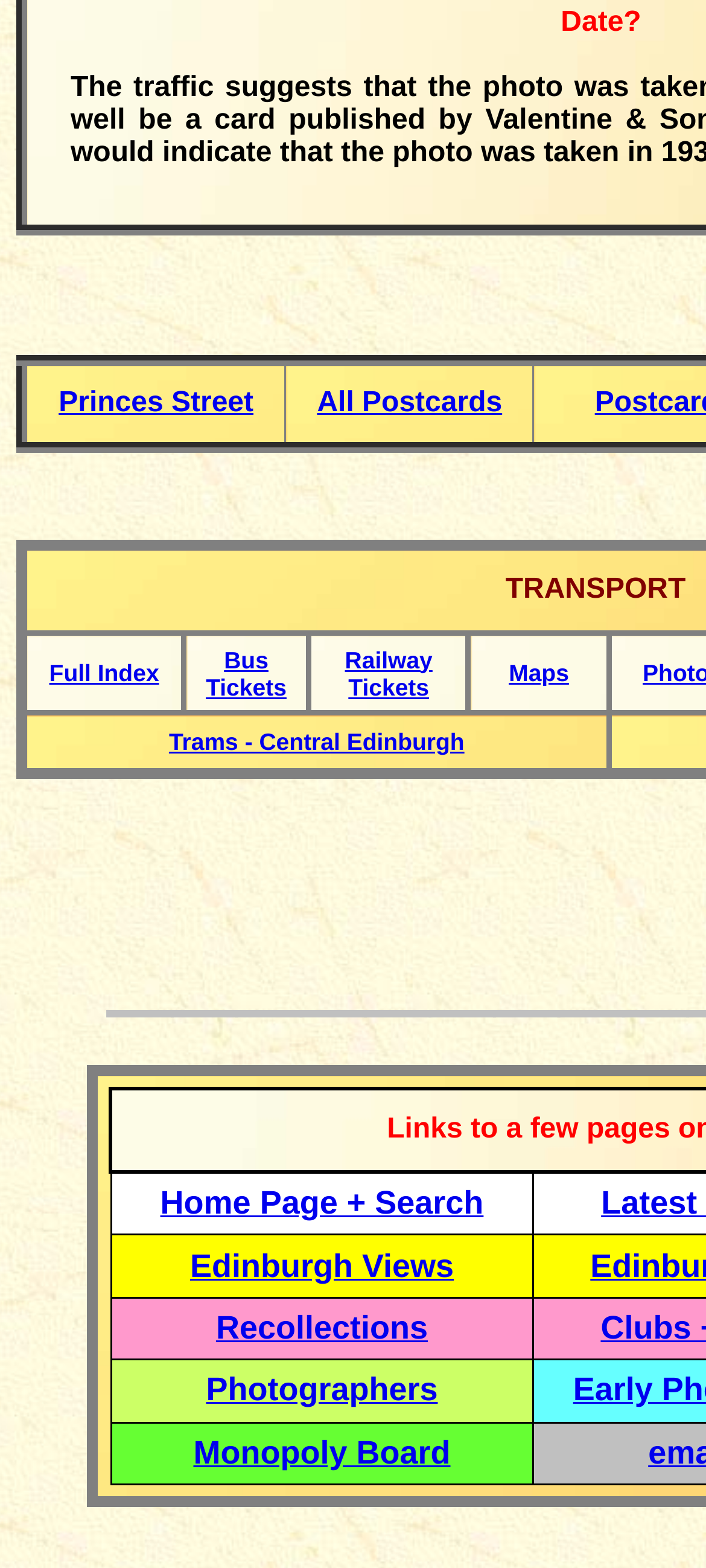Determine the bounding box coordinates of the element's region needed to click to follow the instruction: "view Princes Street". Provide these coordinates as four float numbers between 0 and 1, formatted as [left, top, right, bottom].

[0.031, 0.23, 0.405, 0.285]